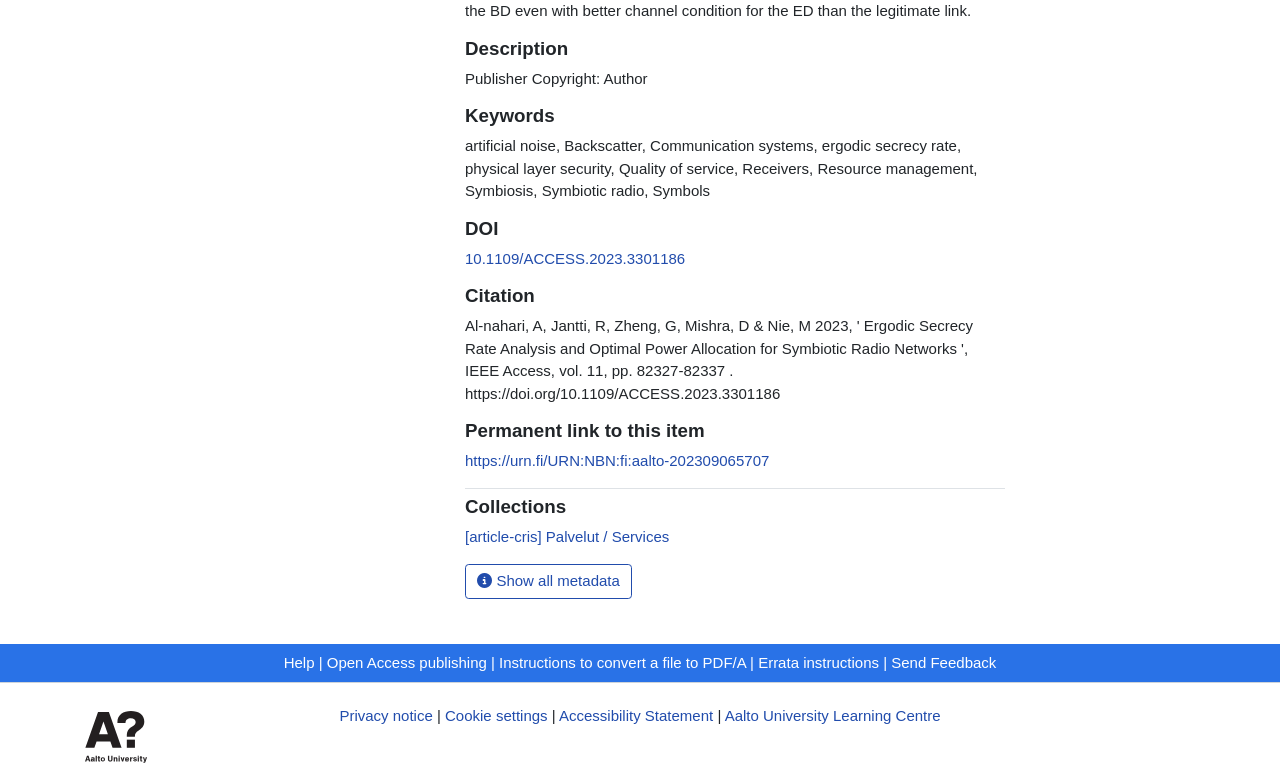Provide a thorough and detailed response to the question by examining the image: 
What is the publisher's copyright?

I found the answer by looking at the 'Publisher Copyright' section, which is a heading element with the text 'Publisher Copyright: Author'.